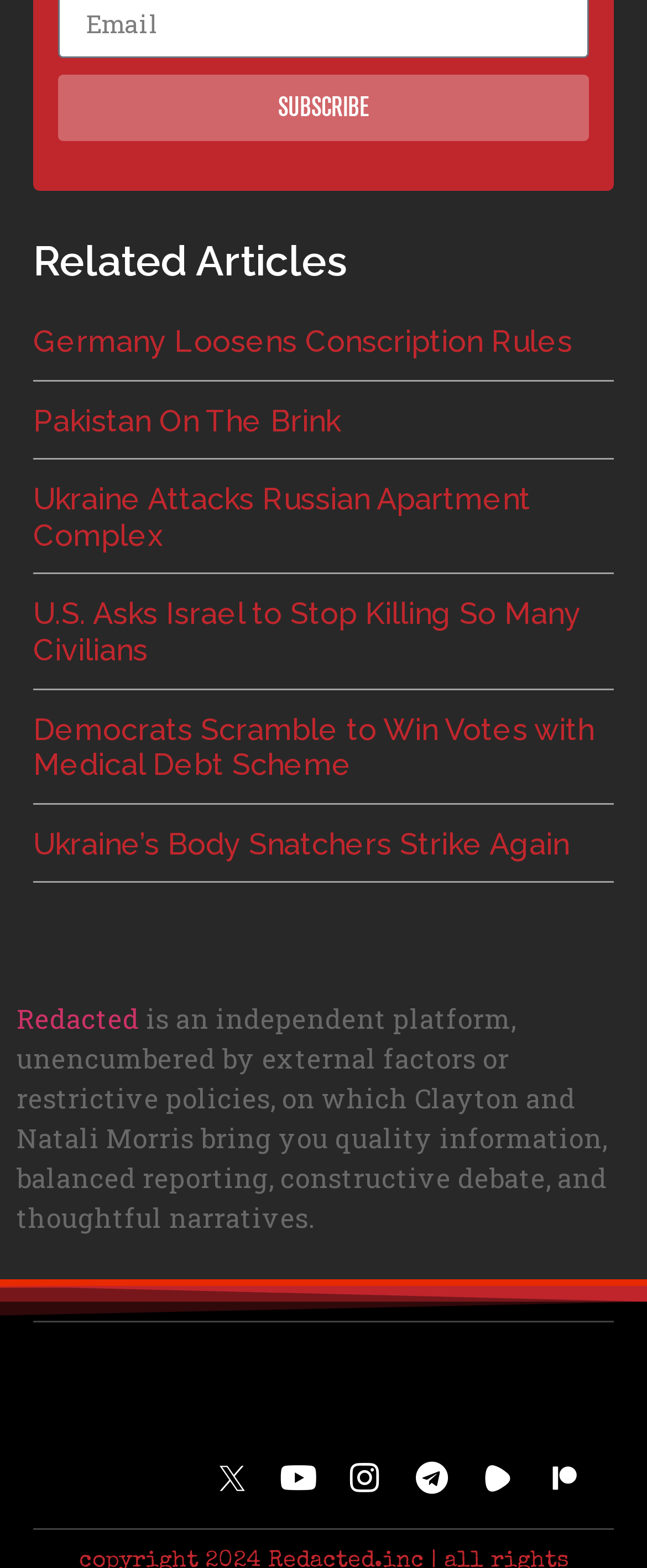Identify the bounding box for the UI element described as: "Youtube". Ensure the coordinates are four float numbers between 0 and 1, formatted as [left, top, right, bottom].

[0.41, 0.921, 0.513, 0.964]